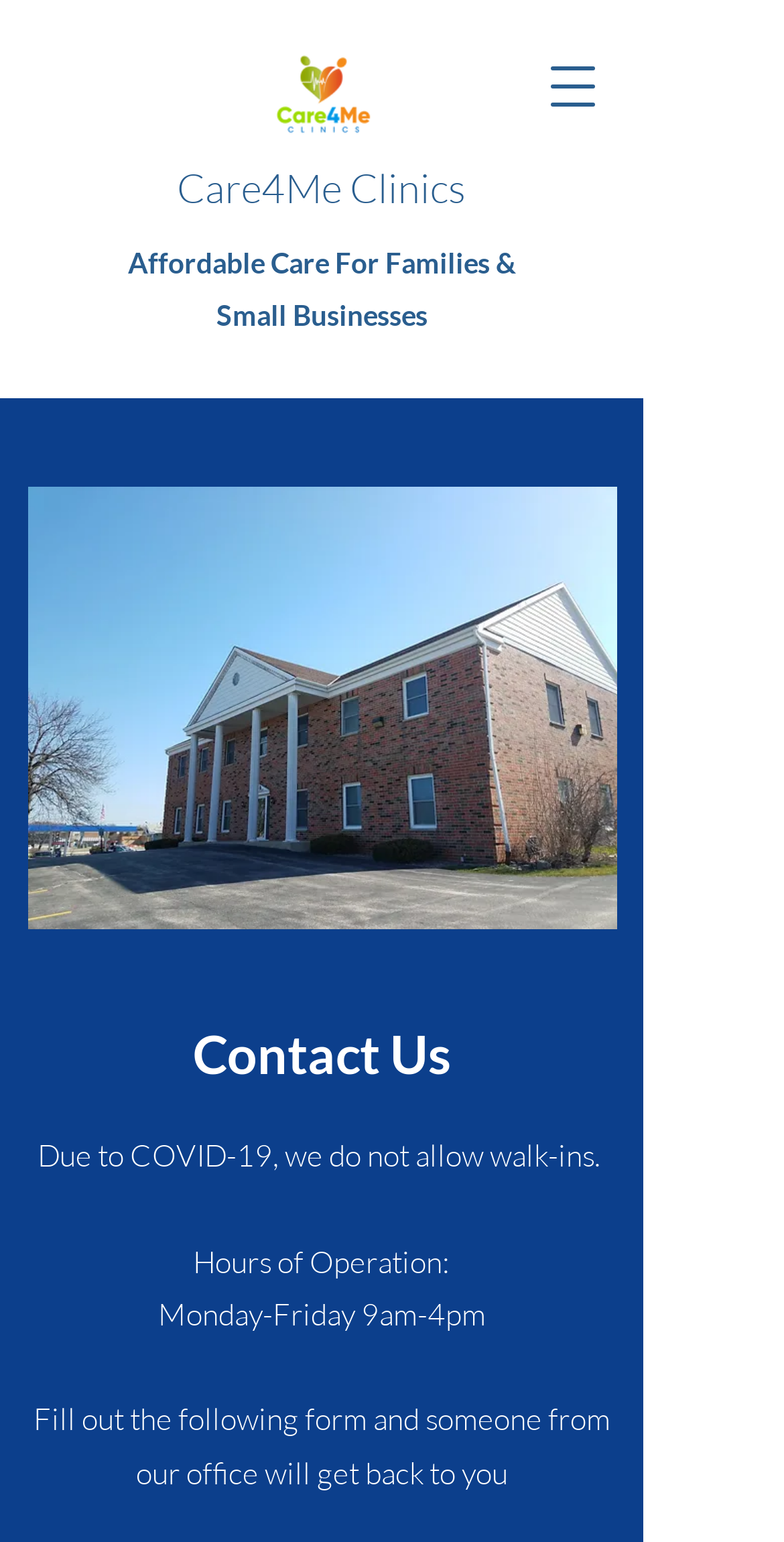Use a single word or phrase to answer the question: 
What type of care does the clinic provide?

Affordable care